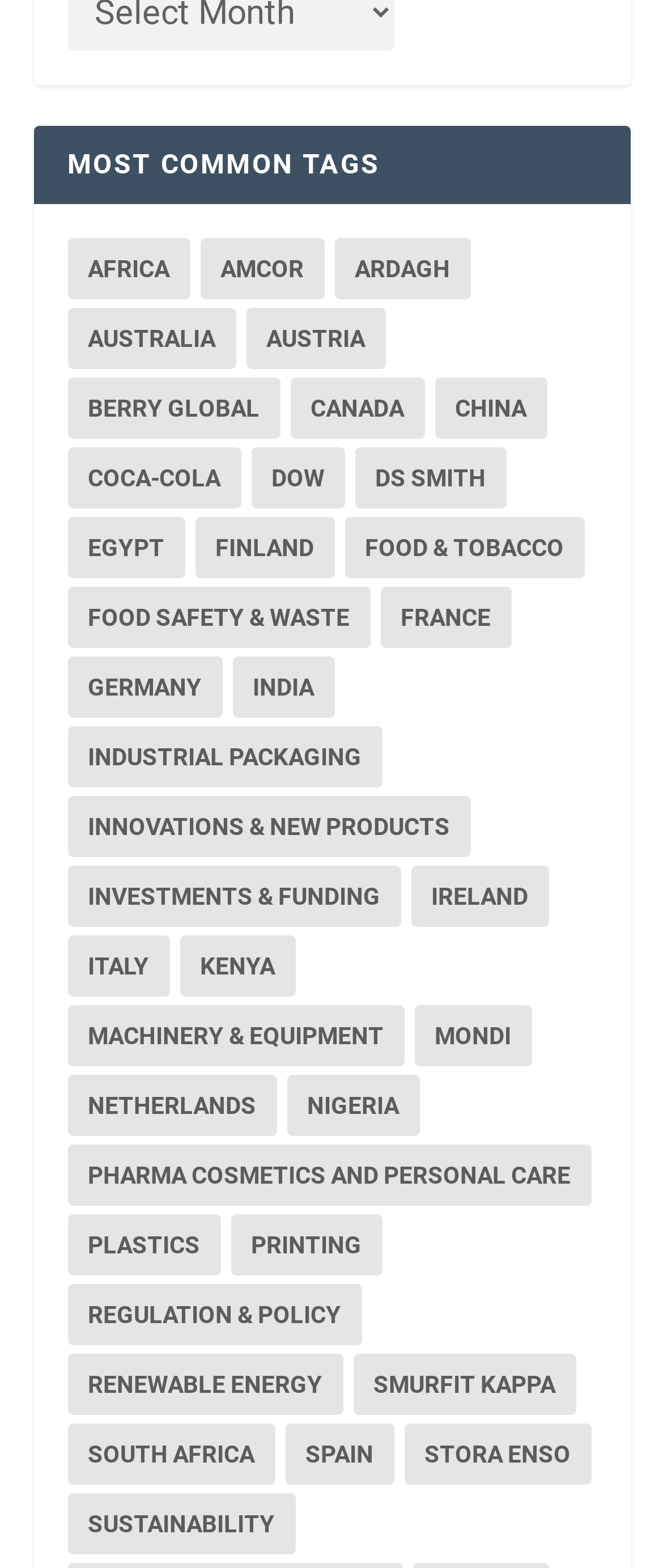How many categories are there on the webpage?
Look at the image and respond with a one-word or short-phrase answer.

40